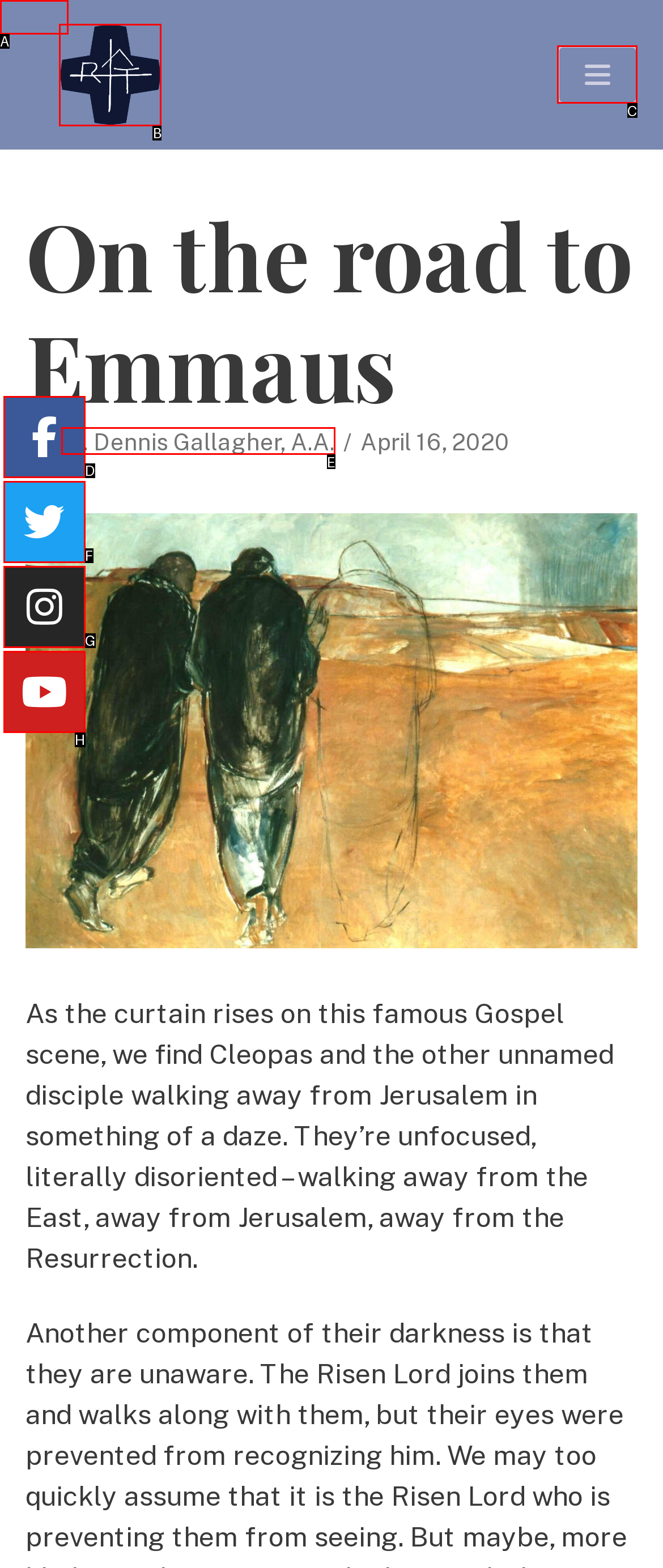Tell me the letter of the UI element to click in order to accomplish the following task: Click the navigation menu button
Answer with the letter of the chosen option from the given choices directly.

C